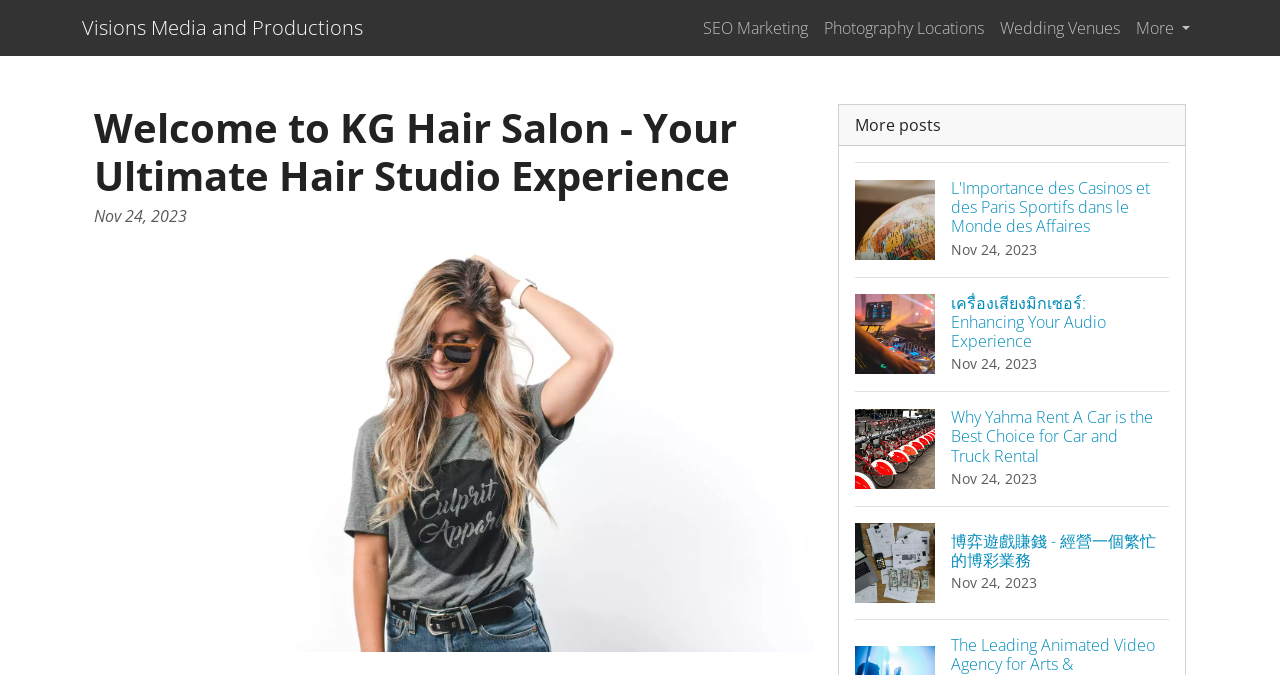Use a single word or phrase to answer the question: 
Are the posts categorized?

No